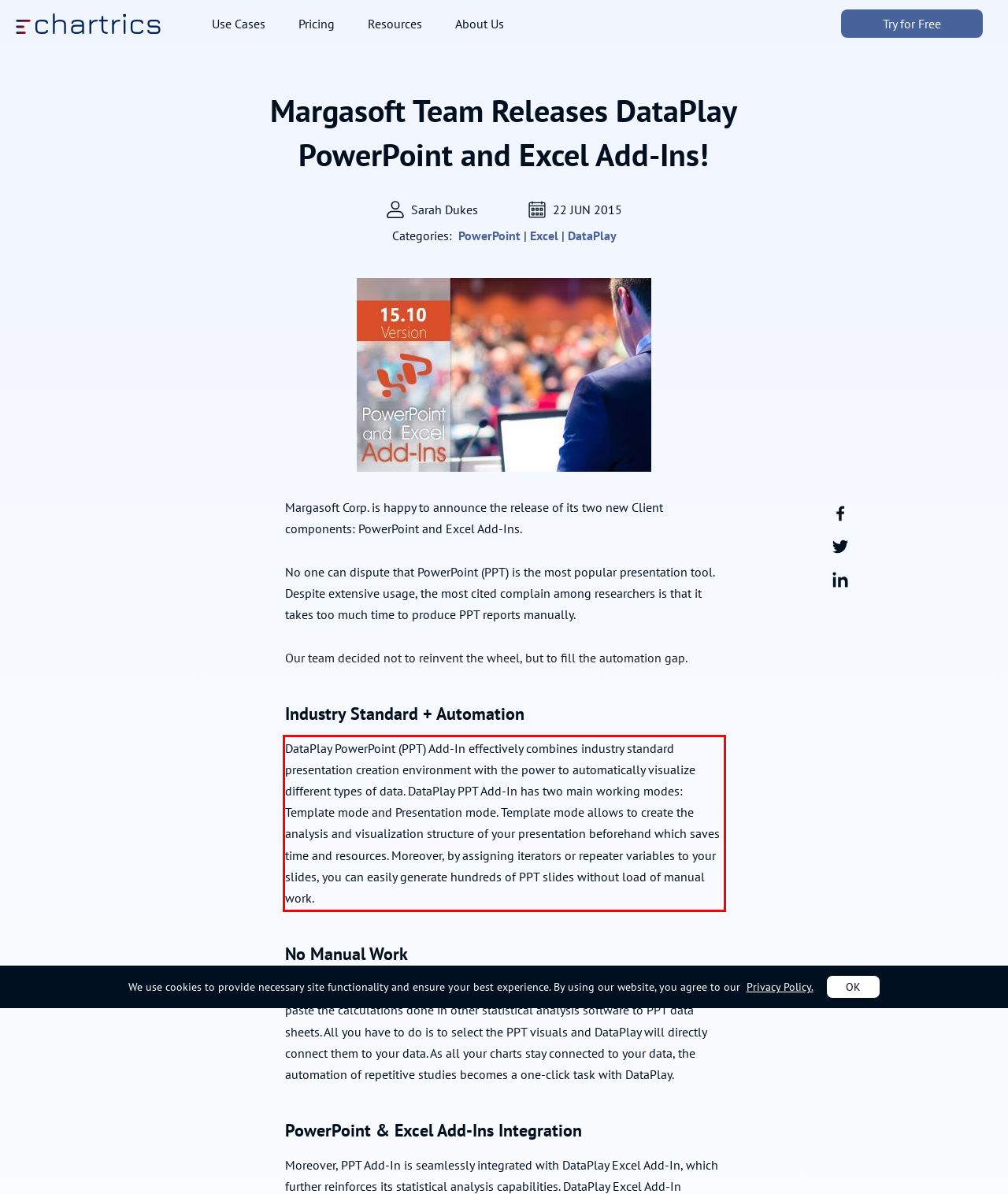Identify and transcribe the text content enclosed by the red bounding box in the given screenshot.

DataPlay PowerPoint (PPT) Add-In effectively combines industry standard presentation creation environment with the power to automatically visualize different types of data. DataPlay PPT Add-In has two main working modes: Template mode and Presentation mode. Template mode allows to create the analysis and visualization structure of your presentation beforehand which saves time and resources. Moreover, by assigning iterators or repeater variables to your slides, you can easily generate hundreds of PPT slides without load of manual work.